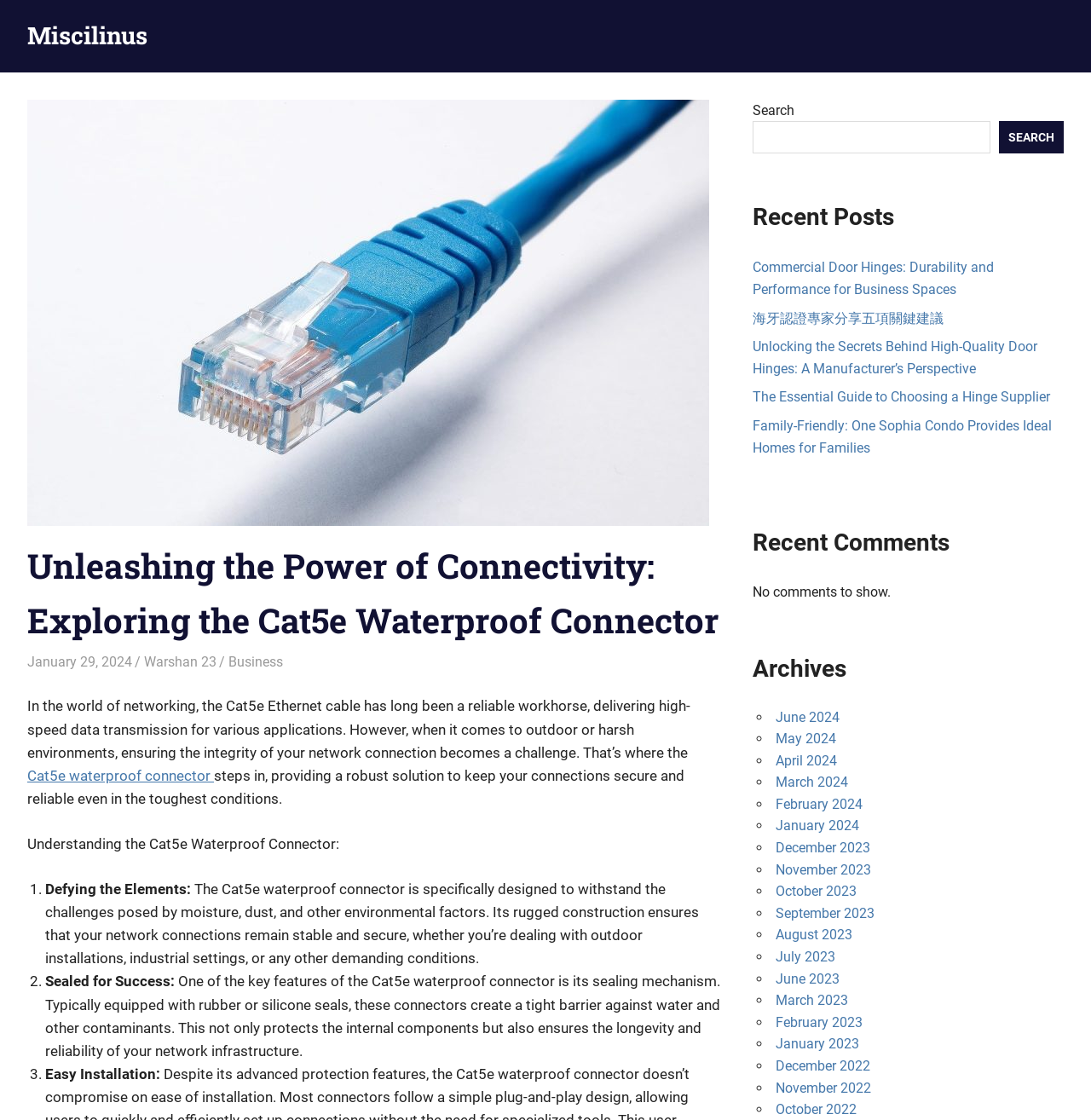Provide the bounding box for the UI element matching this description: "April 2024".

[0.711, 0.672, 0.767, 0.686]